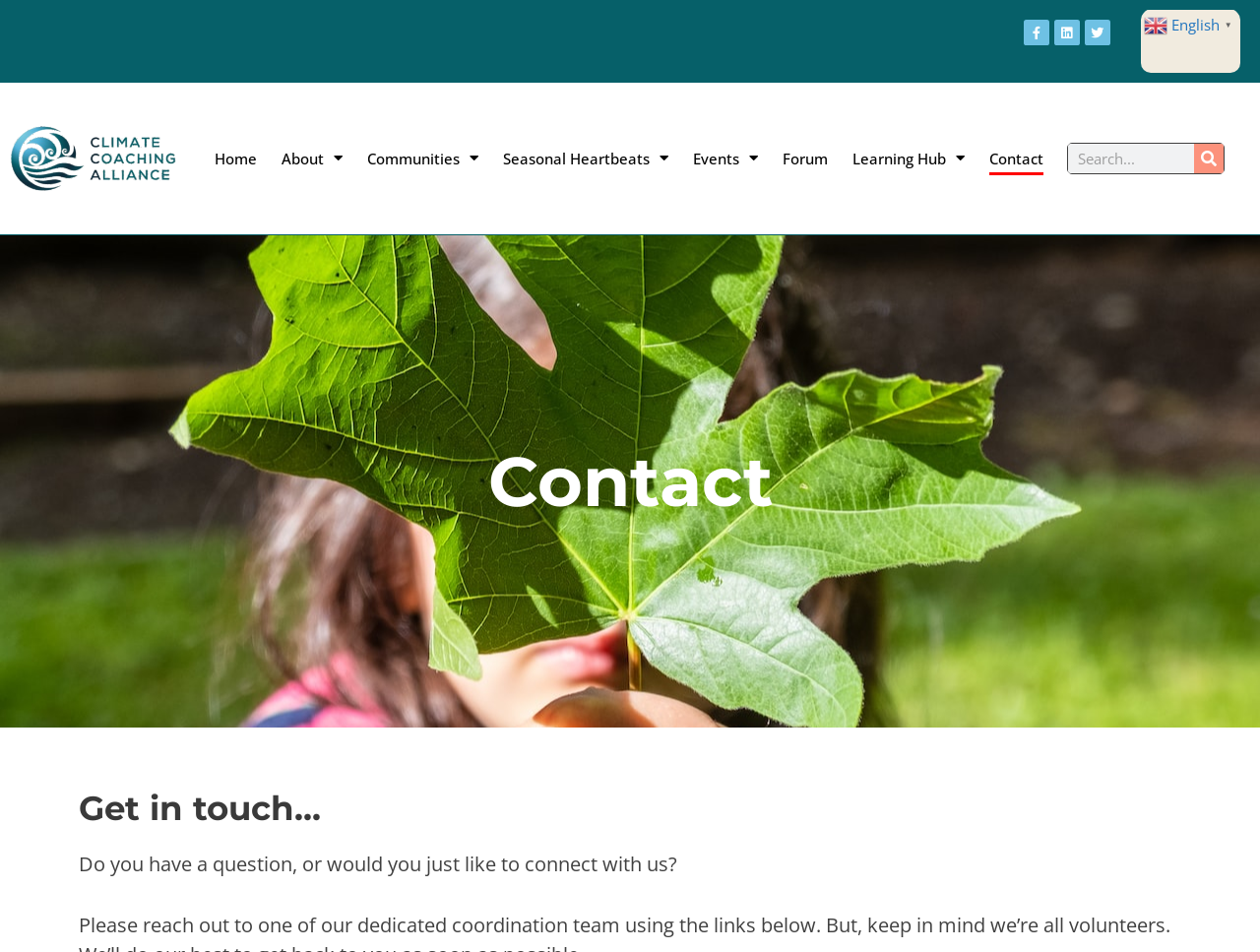Please answer the following question using a single word or phrase: 
Is there a search bar?

Yes